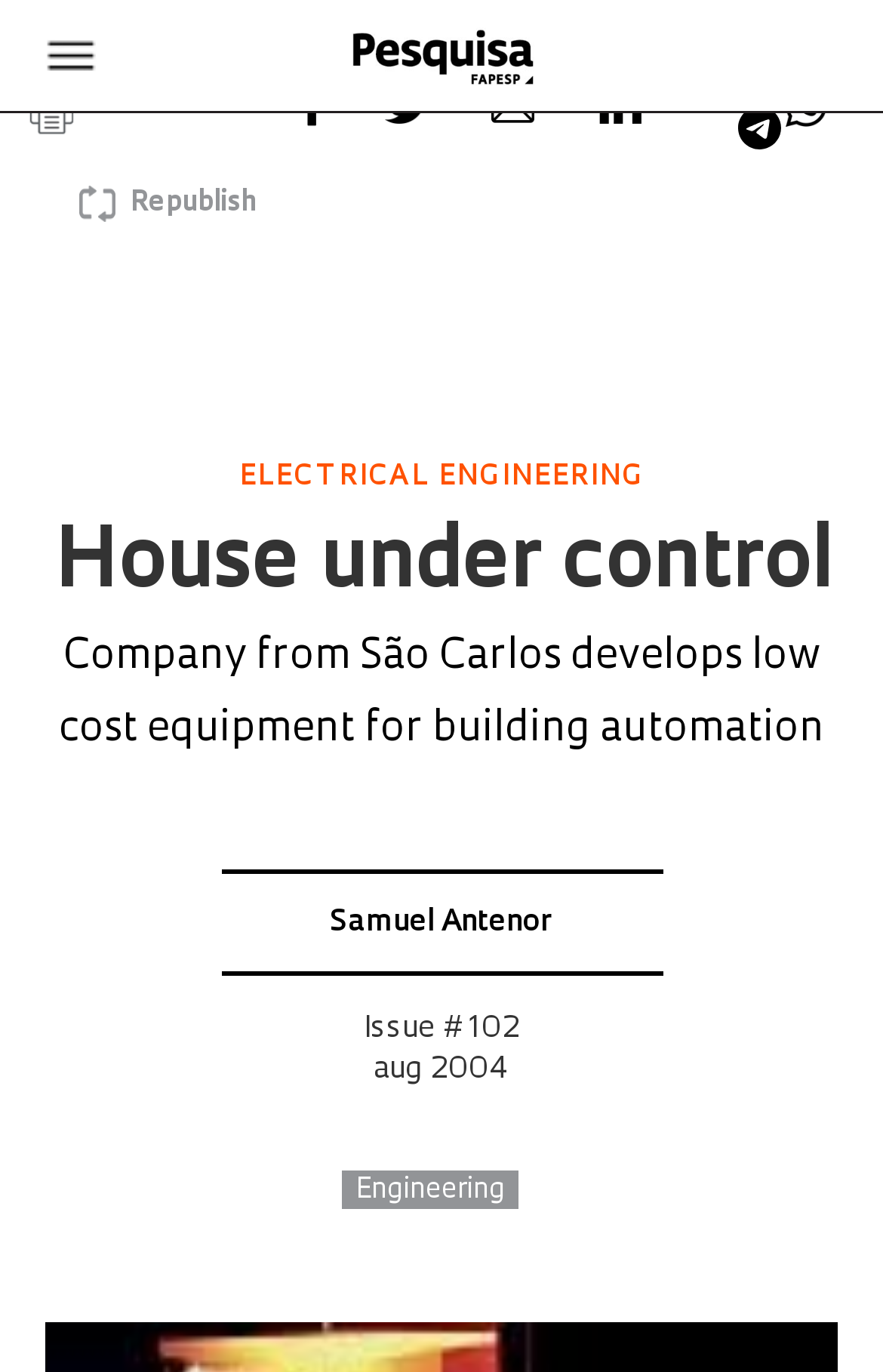Please examine the image and provide a detailed answer to the question: What is the purpose of the equipment developed by the company?

The purpose of the equipment developed by the company is for building automation, as stated in the sentence 'Company from São Carlos develops low cost equipment for building automation'.